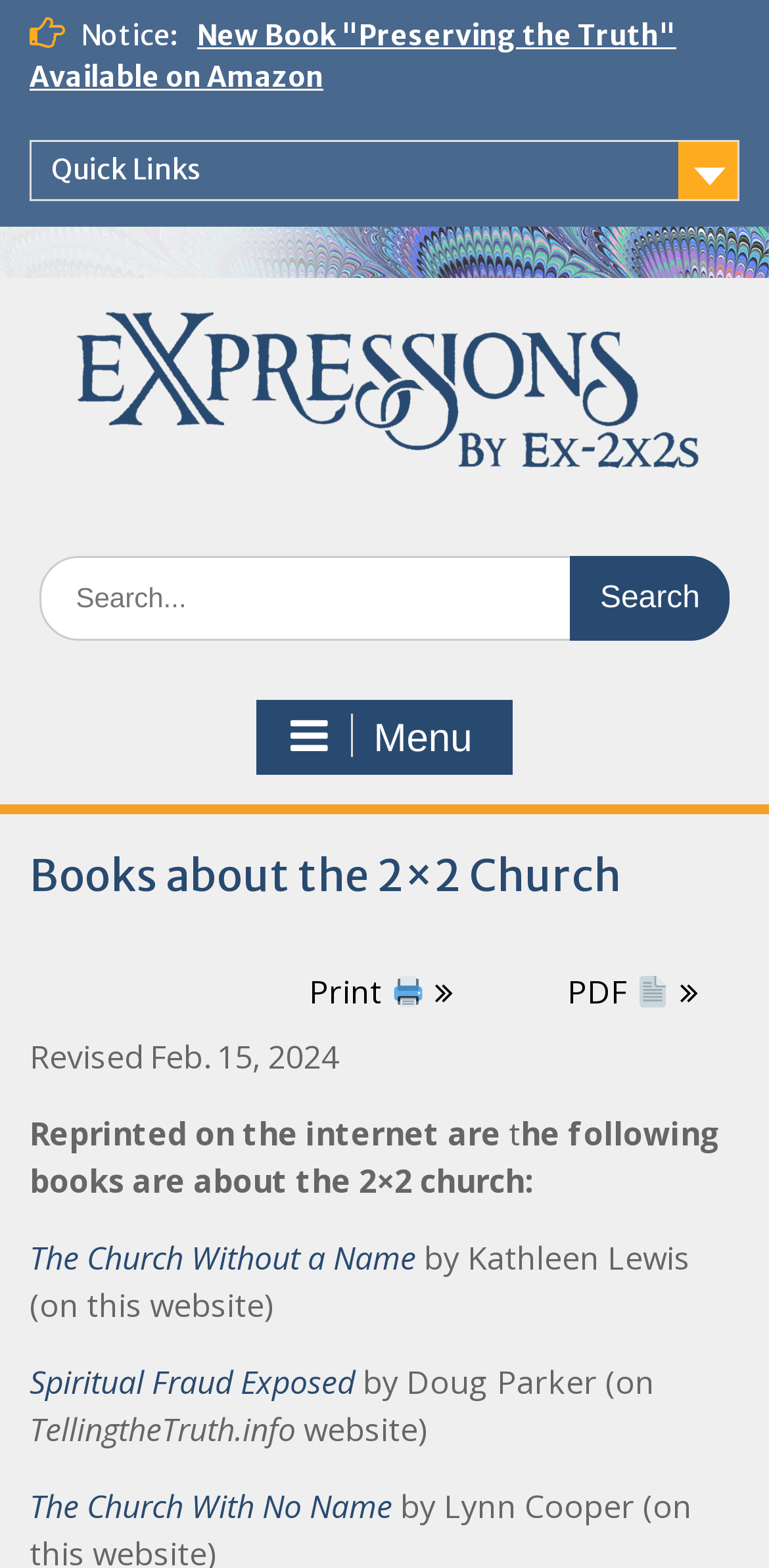Find the bounding box of the UI element described as follows: "parent_node: Search for: value="Search"".

[0.742, 0.355, 0.949, 0.409]